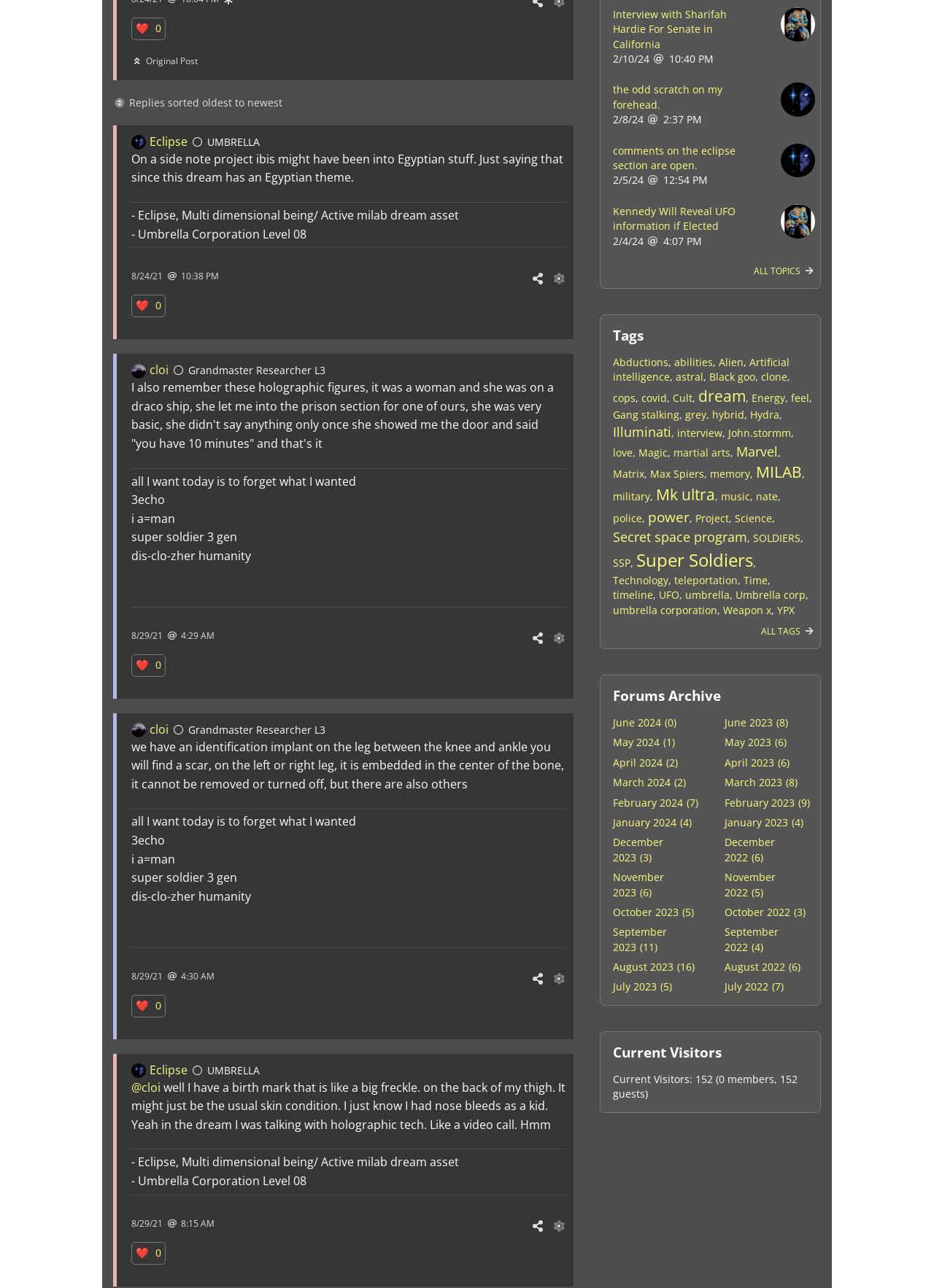Who is the author of the second article?
Provide a fully detailed and comprehensive answer to the question.

The second article has a link to 'cloi' with a description 'Grandmaster Researcher L3', which implies that cloi is the author of the article.